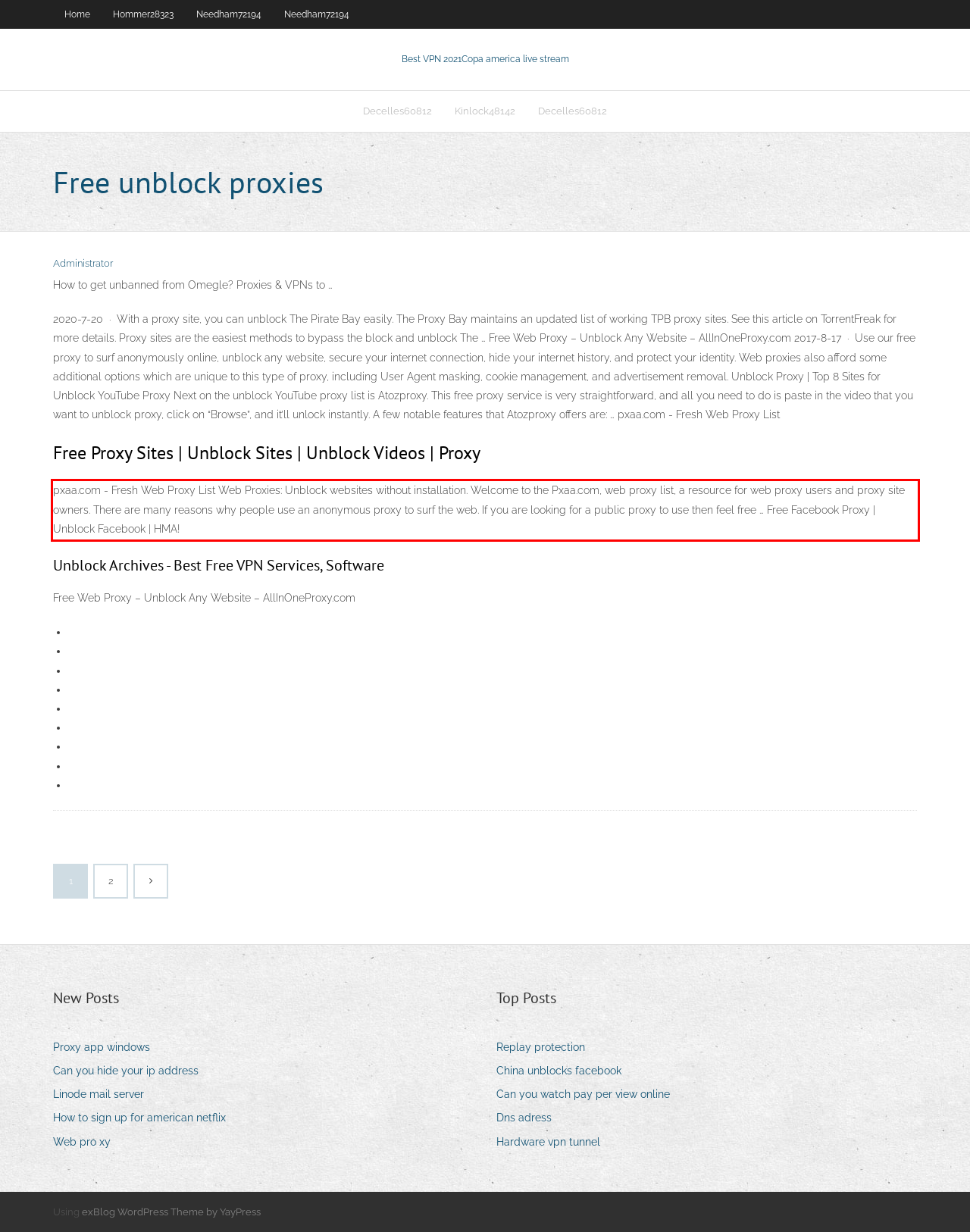You are provided with a webpage screenshot that includes a red rectangle bounding box. Extract the text content from within the bounding box using OCR.

pxaa.com - Fresh Web Proxy List Web Proxies: Unblock websites without installation. Welcome to the Pxaa.com, web proxy list, a resource for web proxy users and proxy site owners. There are many reasons why people use an anonymous proxy to surf the web. If you are looking for a public proxy to use then feel free … Free Facebook Proxy | Unblock Facebook | HMA!